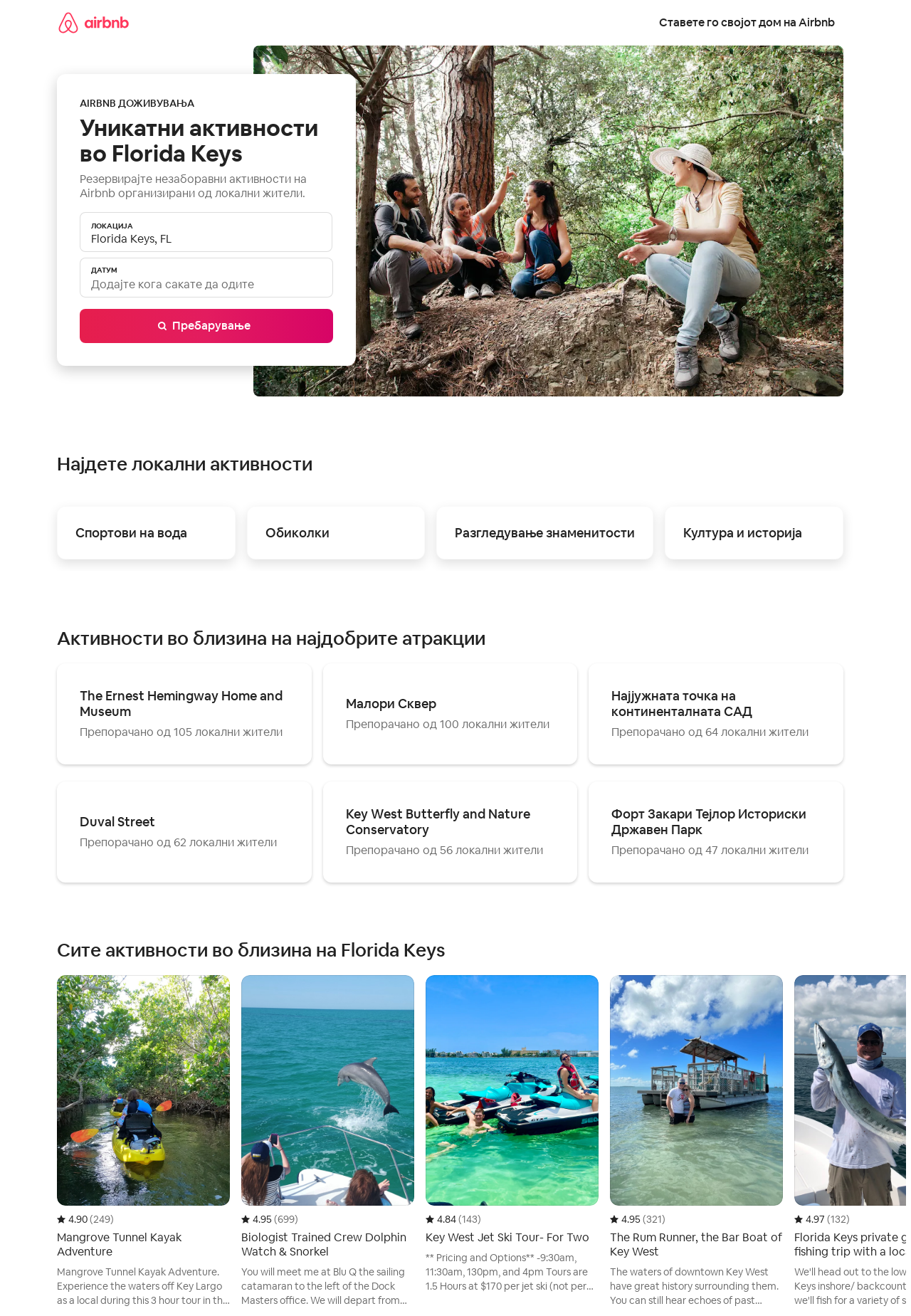Please mark the bounding box coordinates of the area that should be clicked to carry out the instruction: "Visit the 'Environment & Energy' page".

None